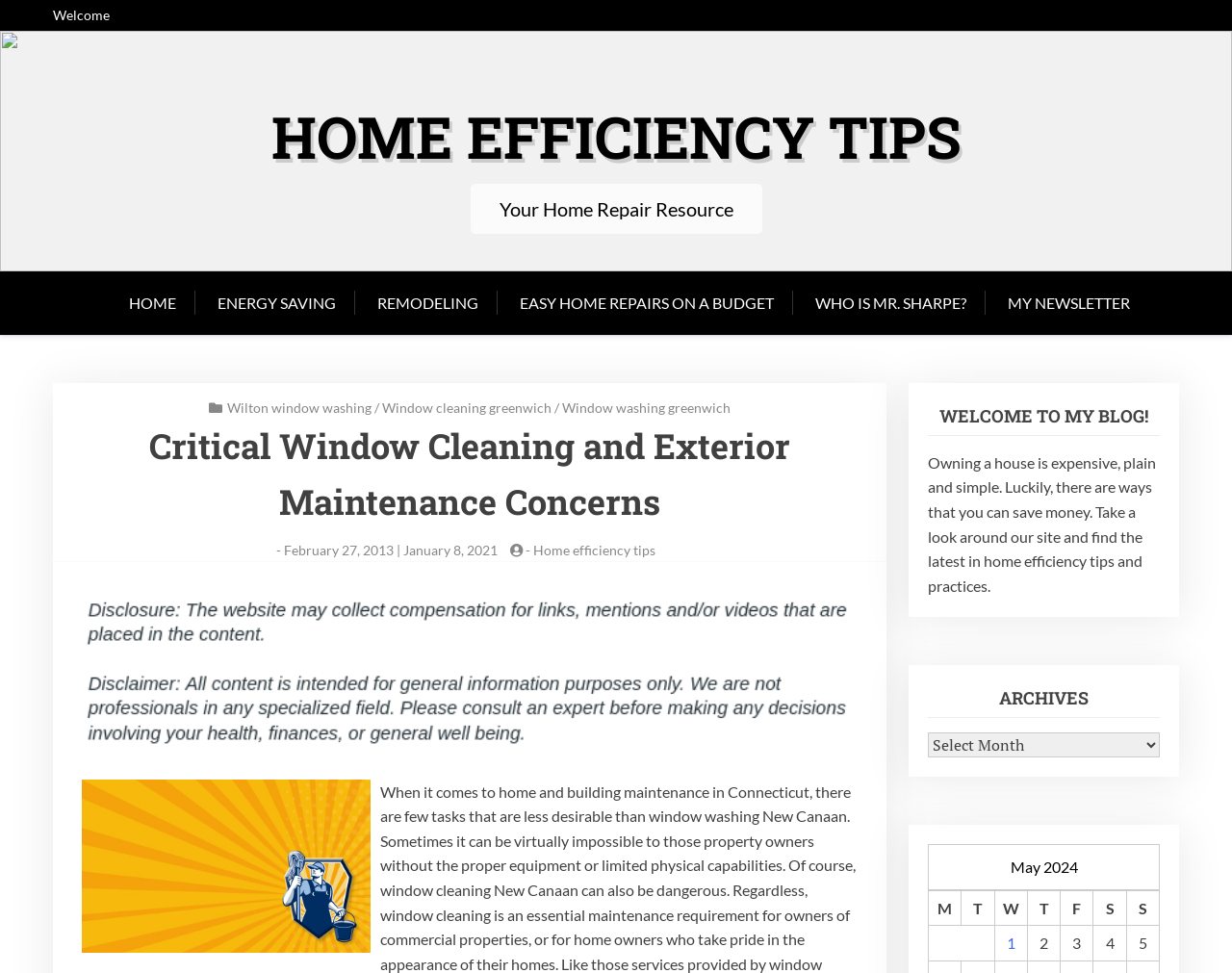Locate the bounding box coordinates of the clickable part needed for the task: "Read about Wilton window washing".

[0.184, 0.41, 0.301, 0.427]